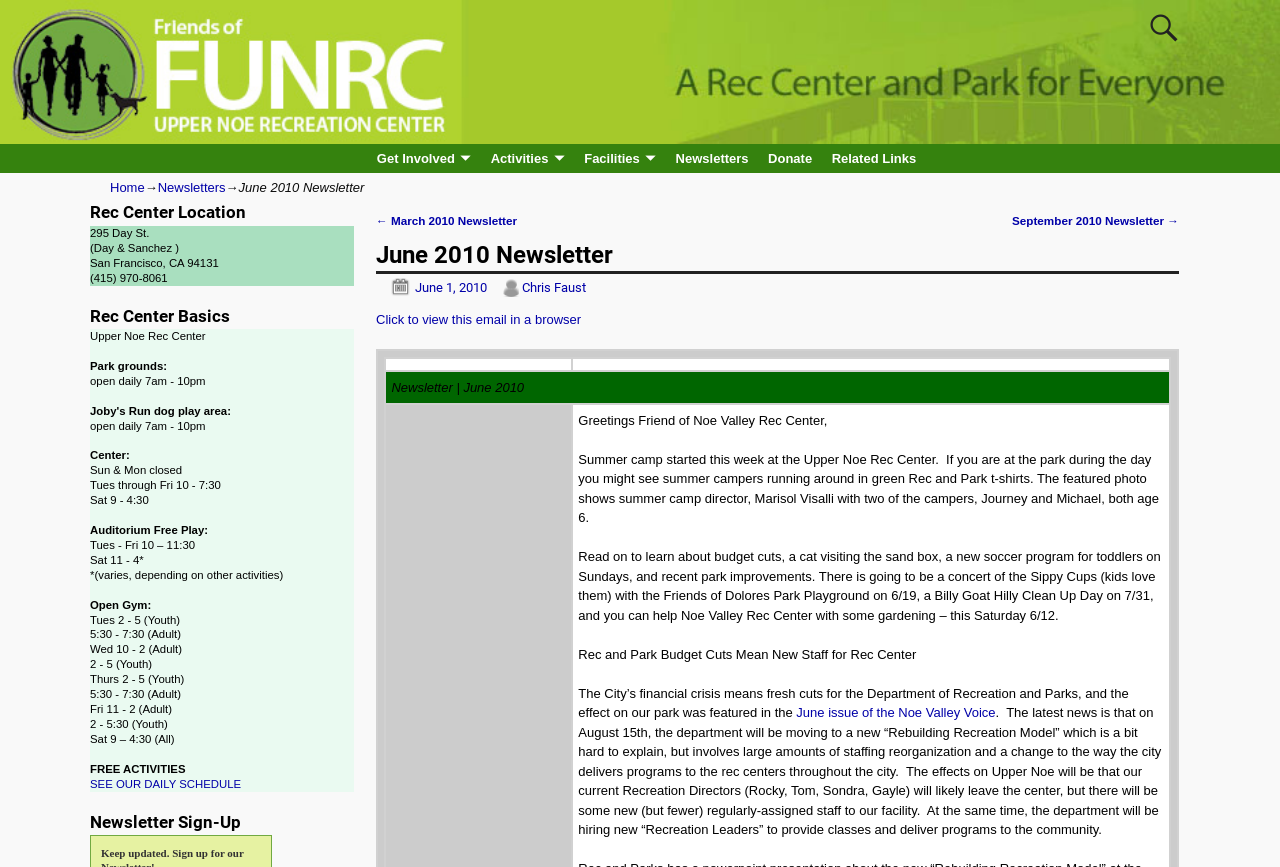What is the purpose of the 'Get Involved' link?
Please answer the question as detailed as possible based on the image.

I inferred the answer by looking at the navigation menu, where 'Get Involved' is listed alongside other links like 'Activities' and 'Facilities', suggesting that it's a way for users to engage with the recreation center.